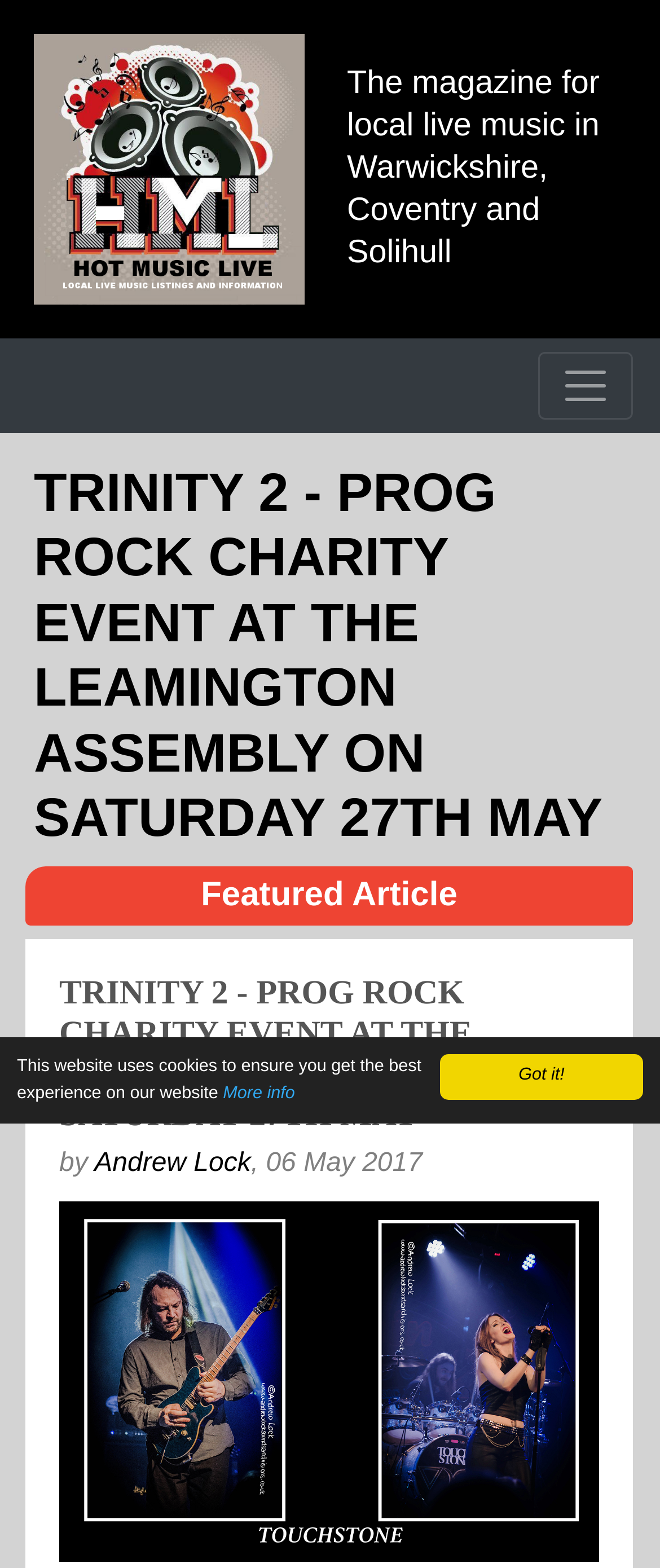Locate and generate the text content of the webpage's heading.

TRINITY 2 - PROG ROCK CHARITY EVENT AT THE LEAMINGTON ASSEMBLY ON SATURDAY 27TH MAY